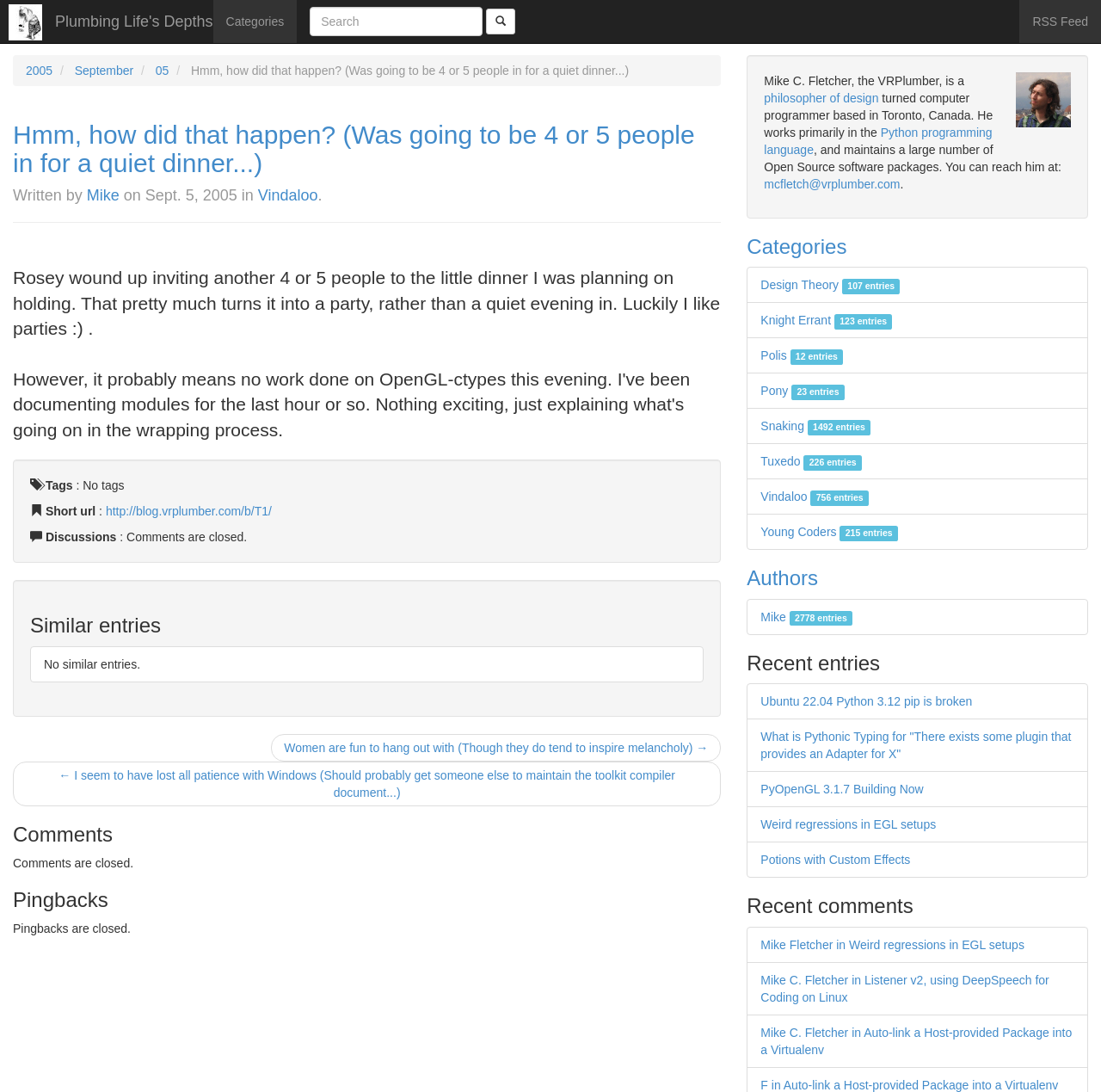Please specify the bounding box coordinates of the area that should be clicked to accomplish the following instruction: "Check categories". The coordinates should consist of four float numbers between 0 and 1, i.e., [left, top, right, bottom].

[0.193, 0.0, 0.27, 0.039]